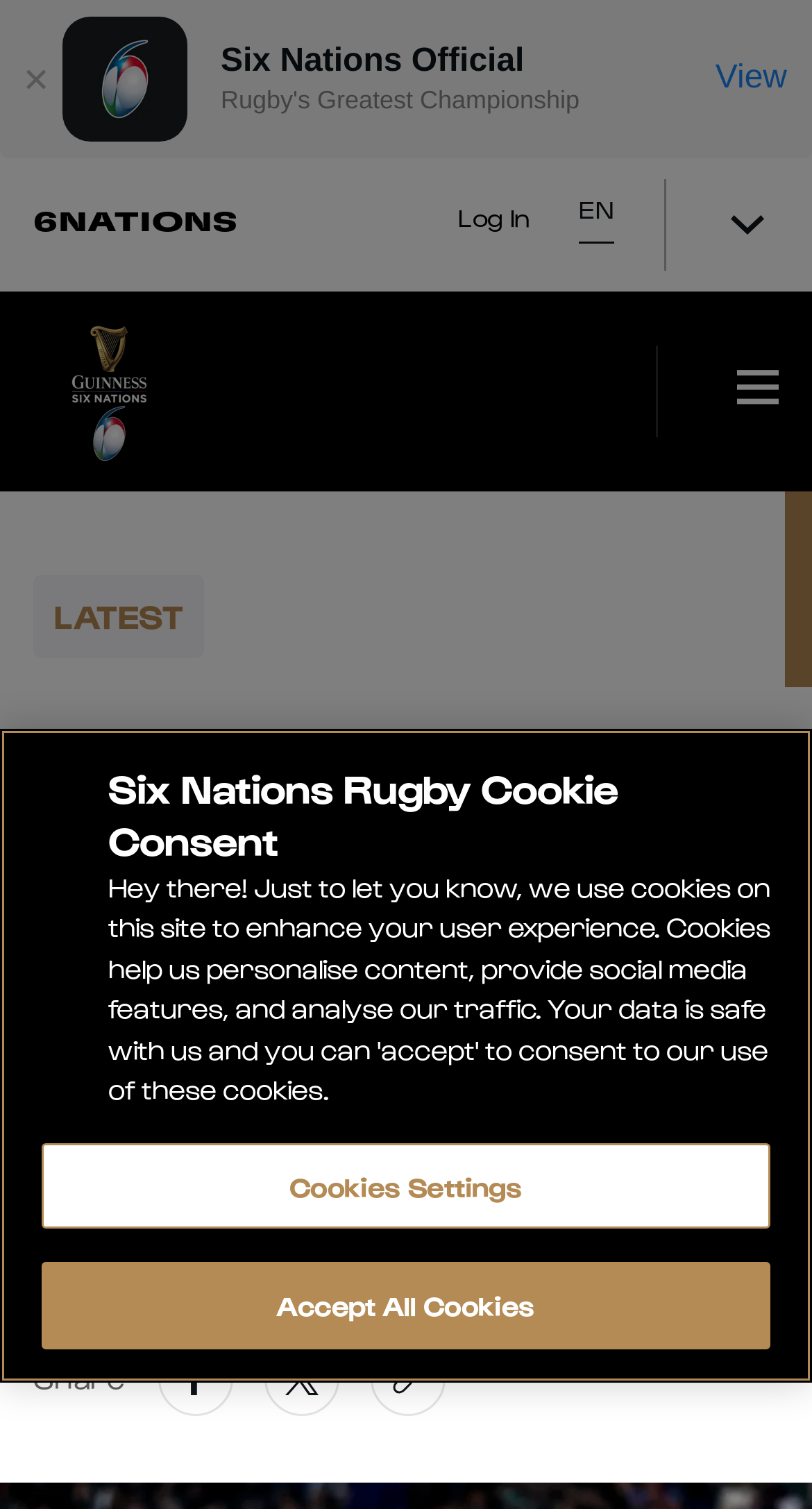How many social media links are available?
Look at the image and provide a short answer using one word or a phrase.

3